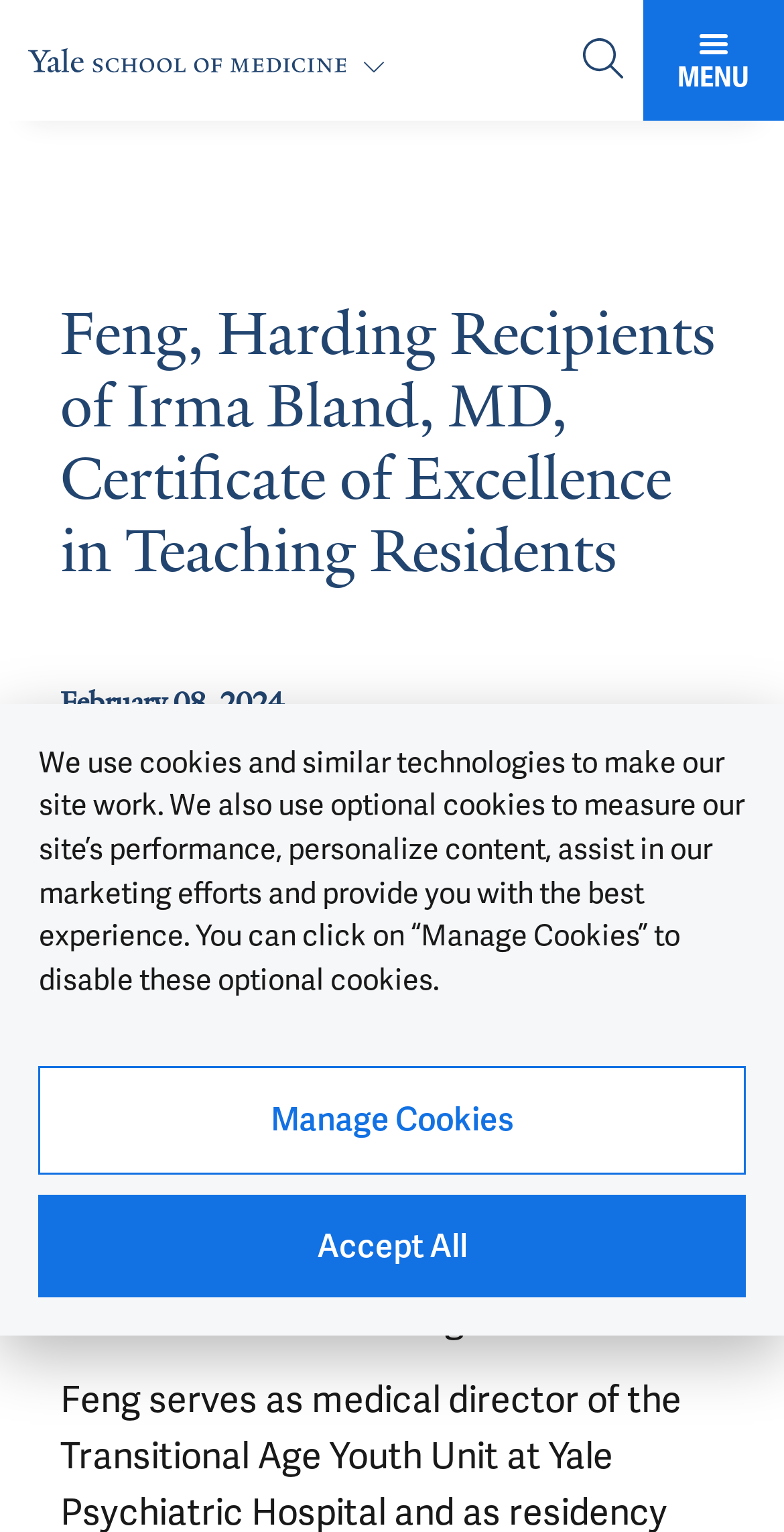Please provide a comprehensive answer to the question below using the information from the image: What is the date mentioned in the webpage?

I found the answer by looking at the text 'February 08, 2024' which is a date format.